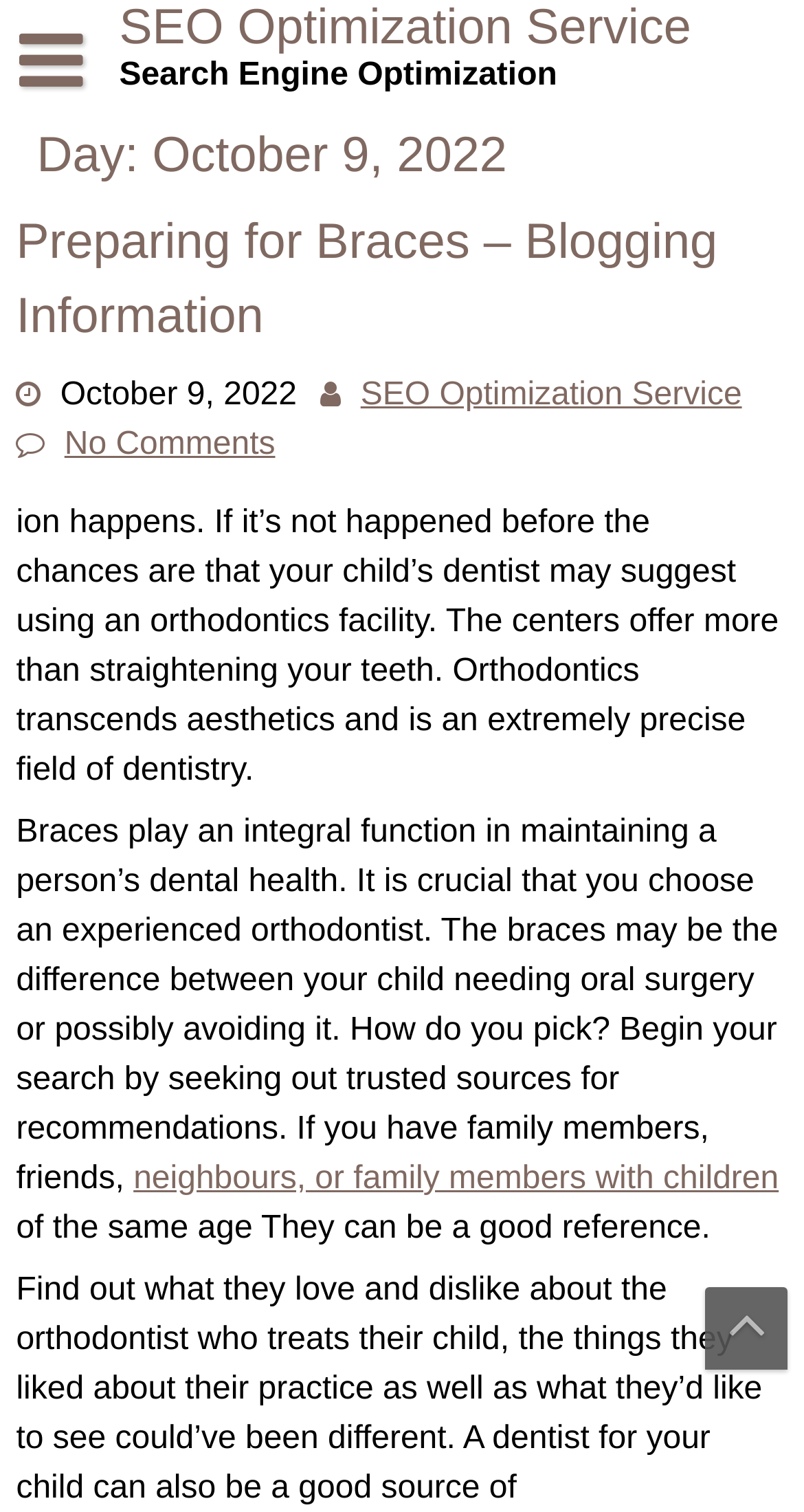Provide the bounding box coordinates in the format (top-left x, top-left y, bottom-right x, bottom-right y). All values are floating point numbers between 0 and 1. Determine the bounding box coordinate of the UI element described as: No Comments

[0.08, 0.282, 0.342, 0.306]